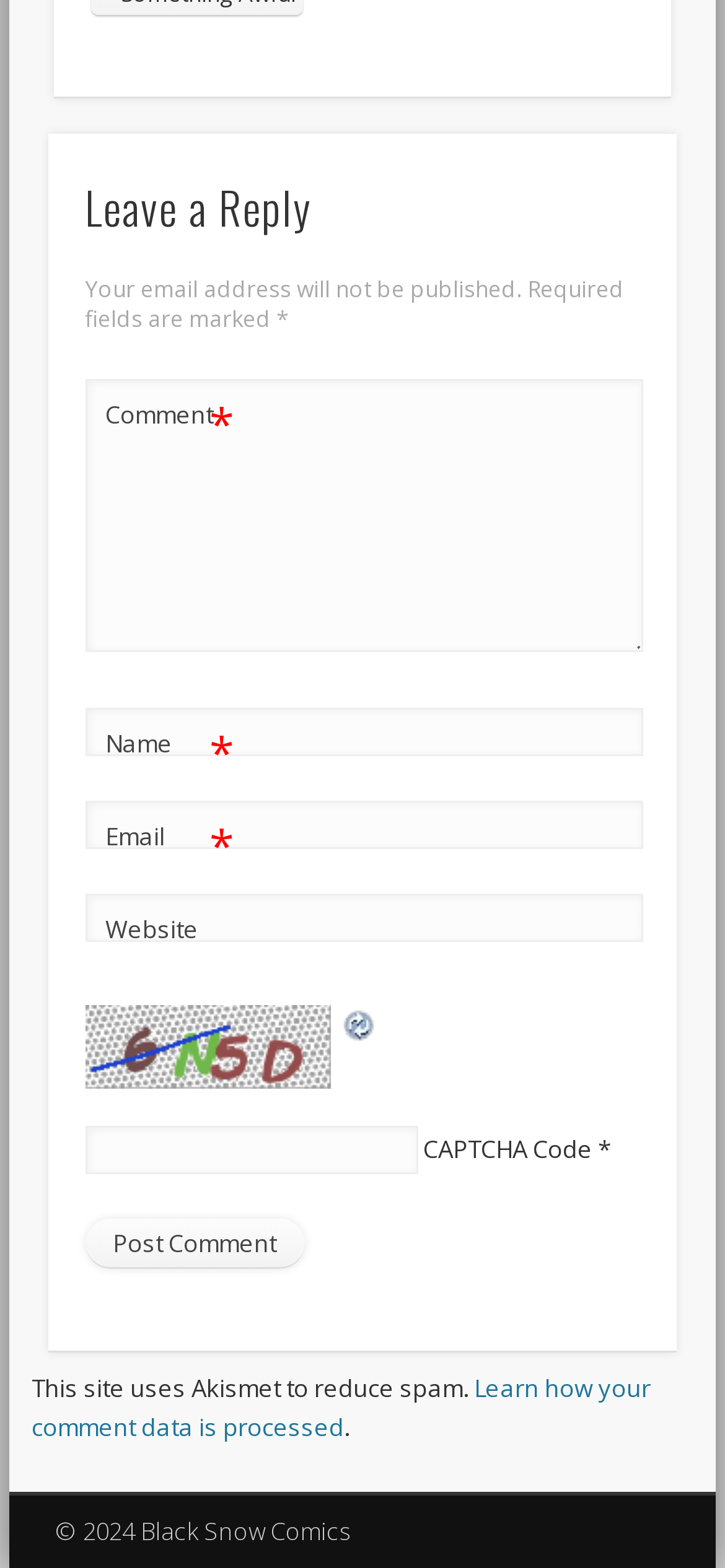How many text fields are there in the comment form?
Answer the question in as much detail as possible.

There are four text fields in the comment form: 'Comment', 'Name', 'Email', and 'Website'. Additionally, there is a 'CAPTCHA Code' text field, but it is not part of the main comment form fields.